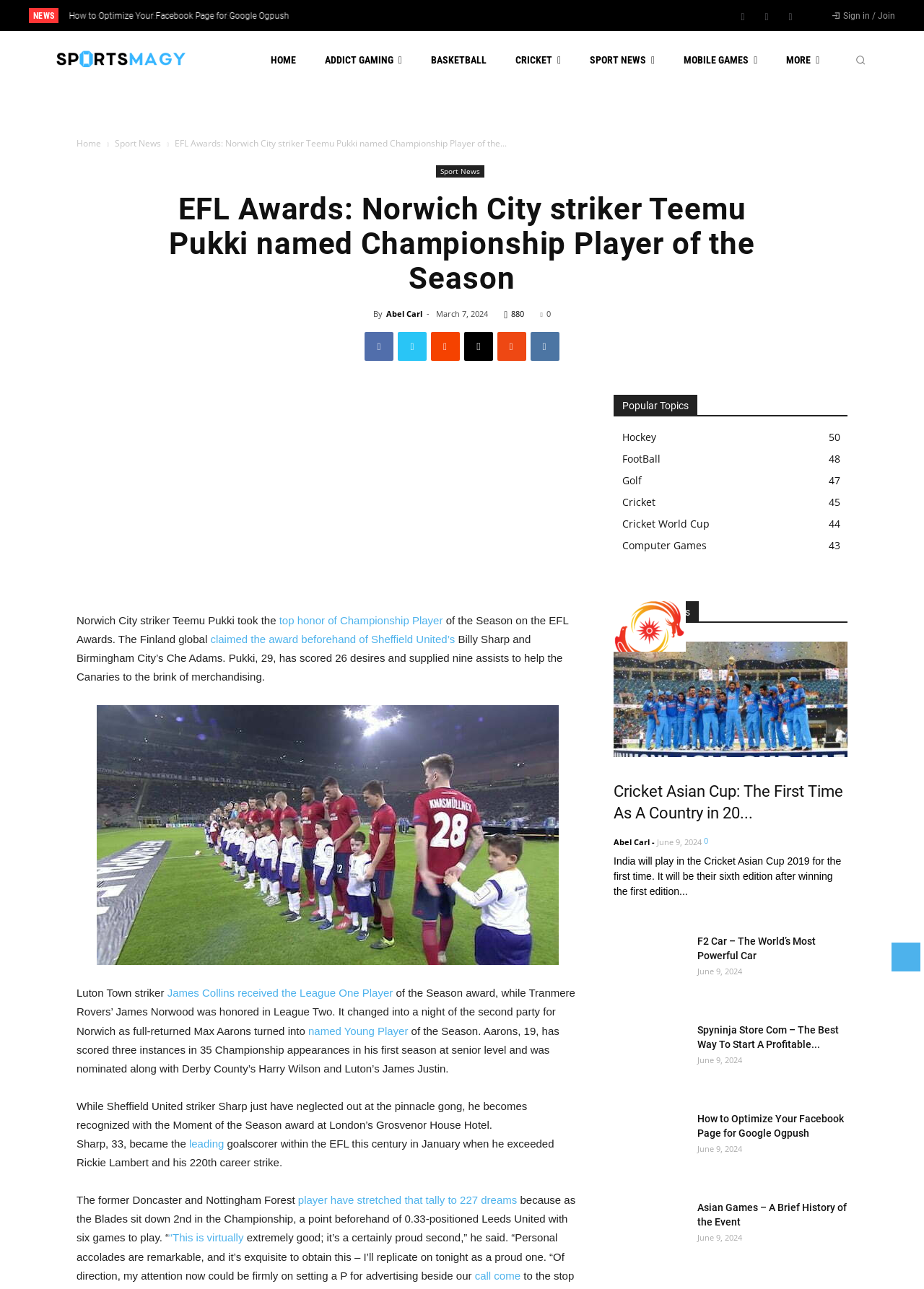How many goals has Teemu Pukki scored this season?
Please provide a single word or phrase as your answer based on the screenshot.

26